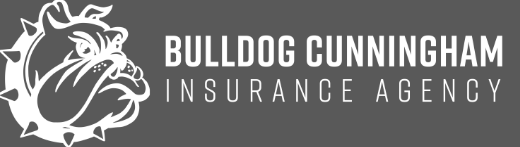Please examine the image and provide a detailed answer to the question: What is the font style of 'BULLDOG CUNNINGHAM'?

The text 'BULLDOG CUNNINGHAM' is written in bold, white letters, which suggests importance and prominence, fitting for the agency's name.